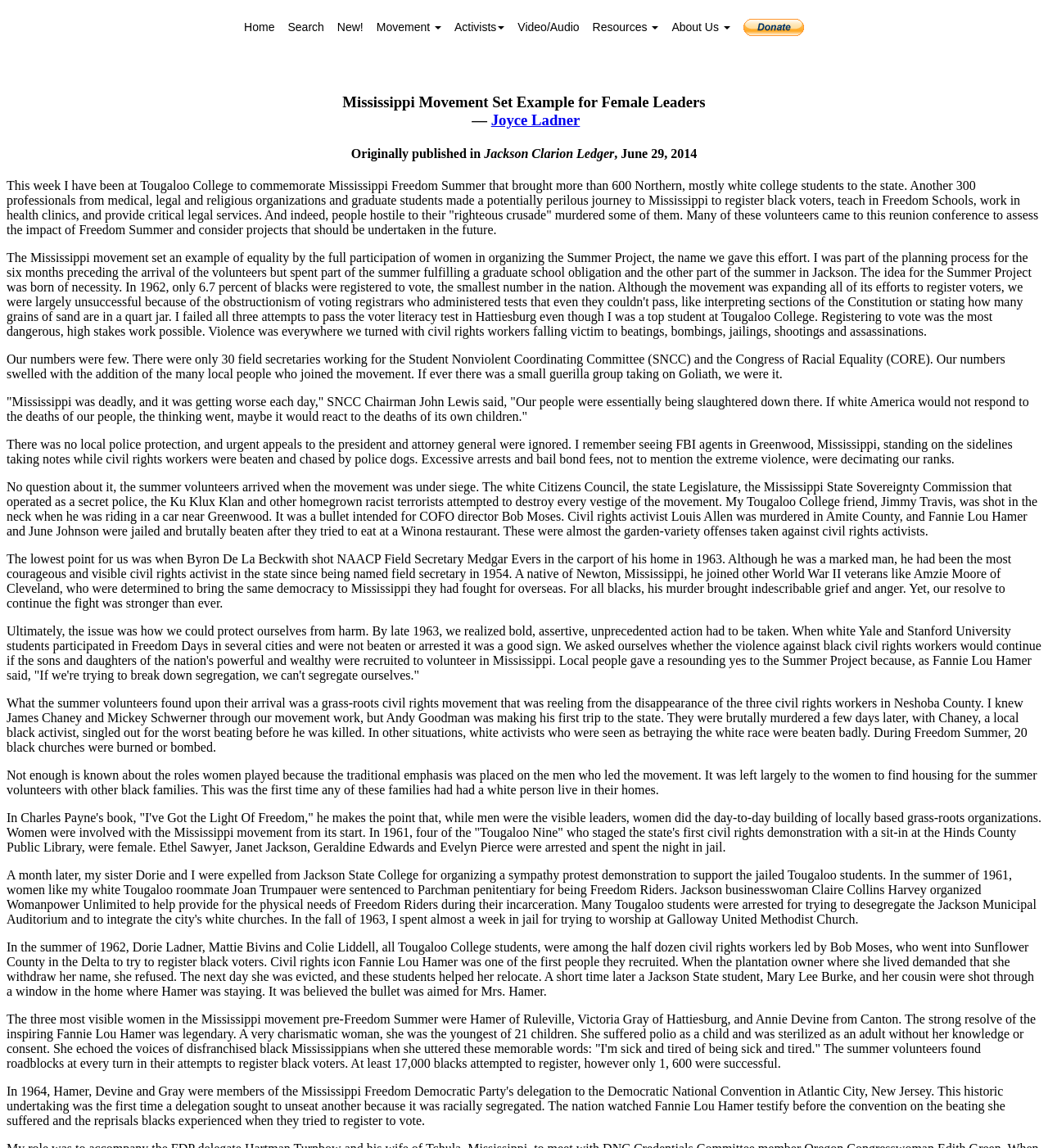Please locate the bounding box coordinates of the element that needs to be clicked to achieve the following instruction: "Learn more about the 'About Us' section". The coordinates should be four float numbers between 0 and 1, i.e., [left, top, right, bottom].

[0.635, 0.006, 0.703, 0.041]